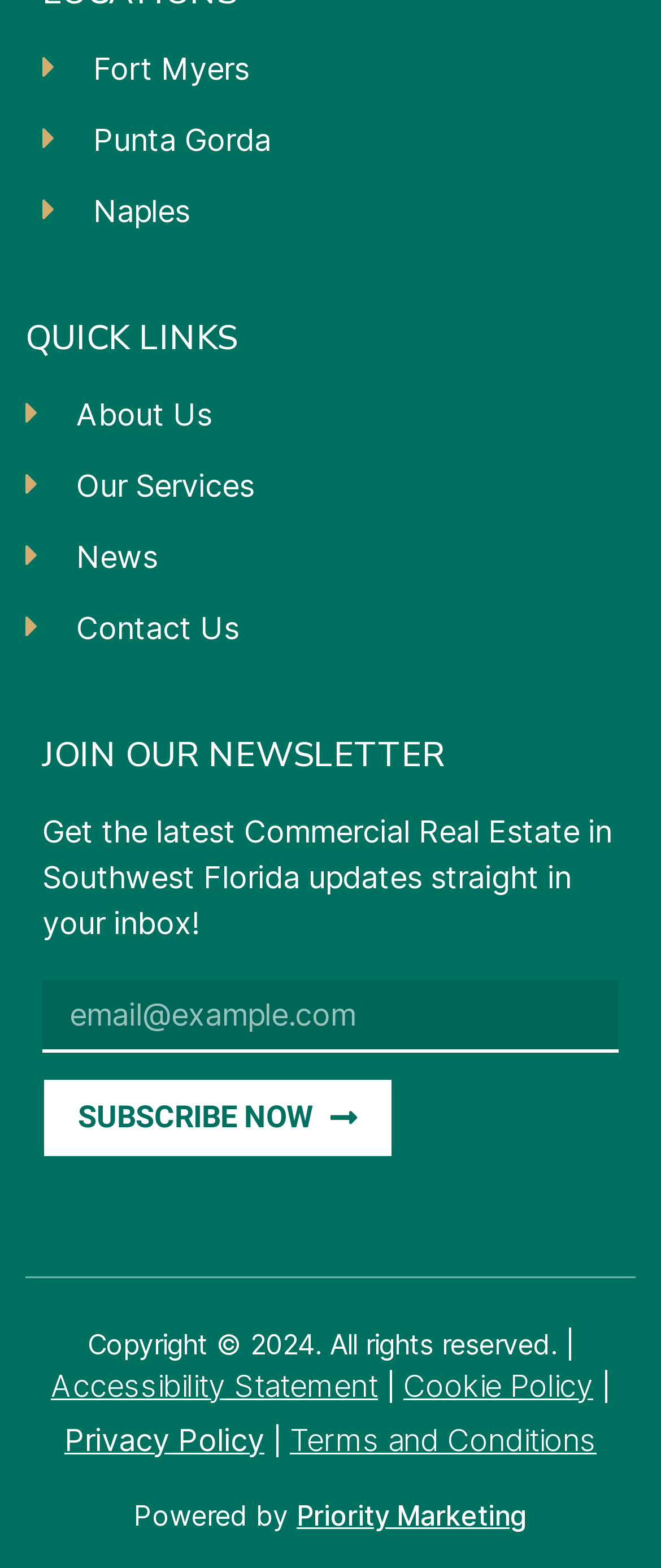Determine the bounding box coordinates for the region that must be clicked to execute the following instruction: "Click on Fort Myers".

[0.064, 0.029, 0.936, 0.058]